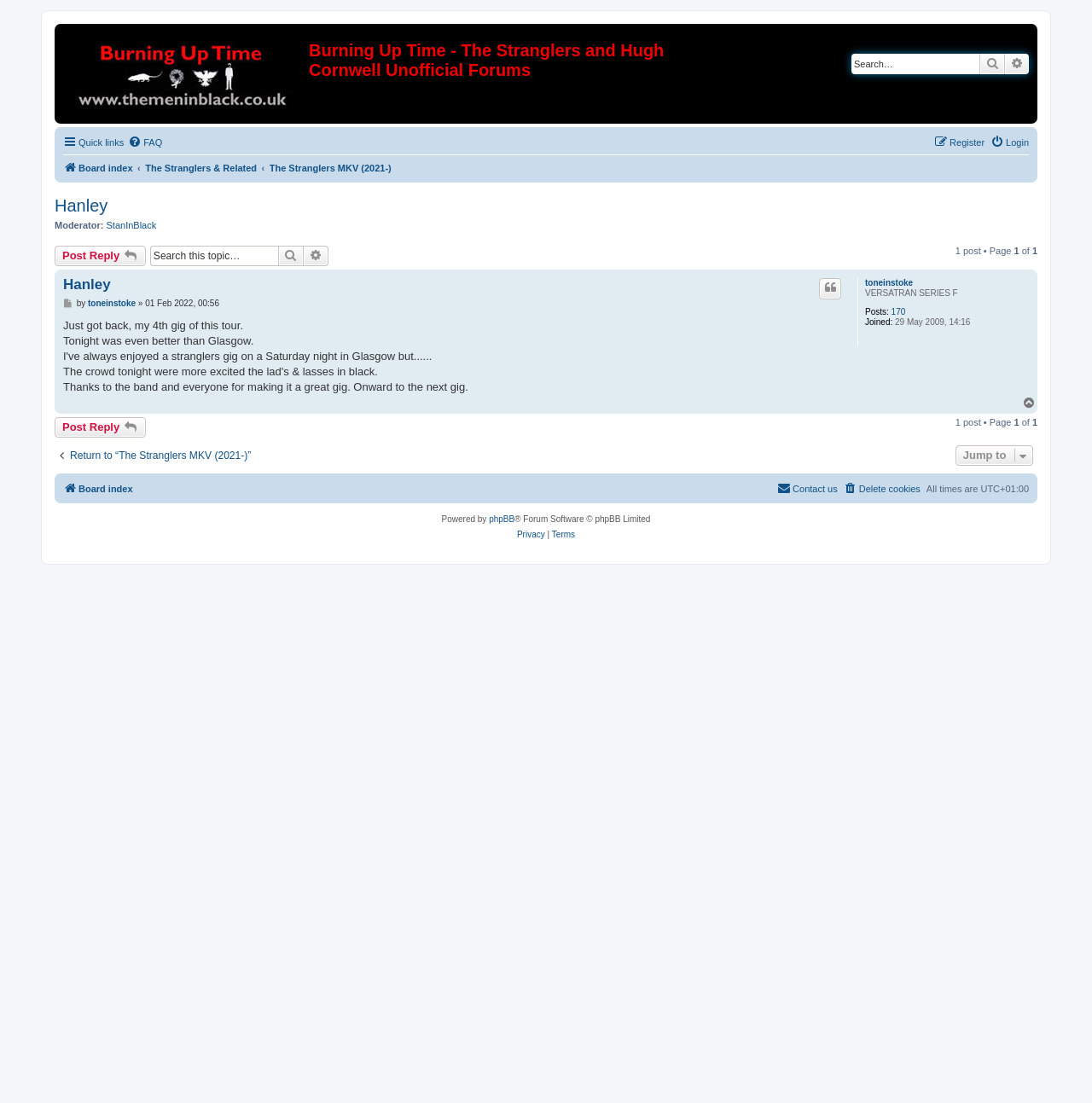What is the username of the moderator?
From the details in the image, provide a complete and detailed answer to the question.

The username of the moderator can be found in the link element that reads 'StanInBlack'. This element is located near the top of the webpage, below the heading element.